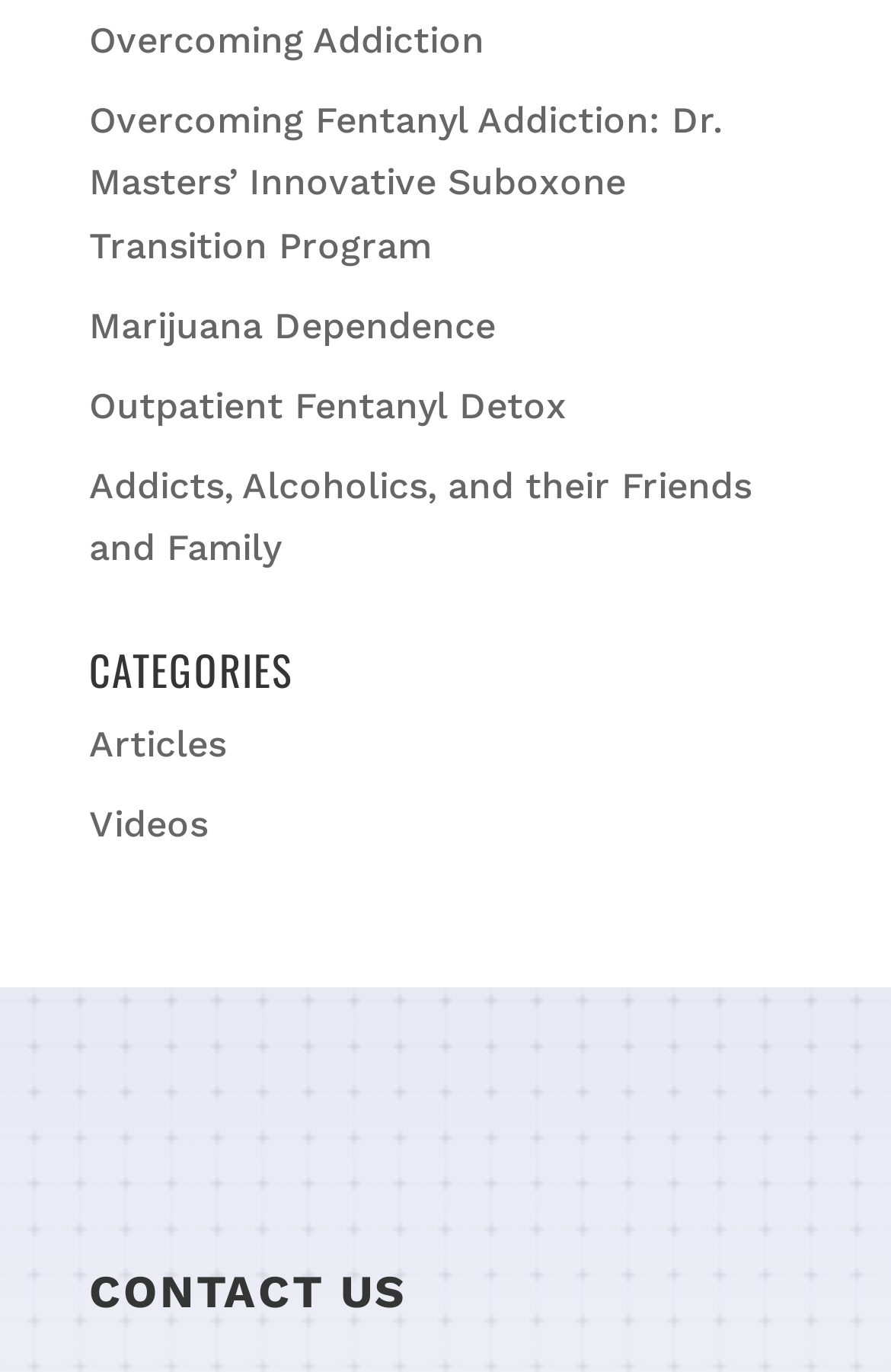Can you find the bounding box coordinates for the UI element given this description: "Marijuana Dependence"? Provide the coordinates as four float numbers between 0 and 1: [left, top, right, bottom].

[0.1, 0.221, 0.556, 0.253]